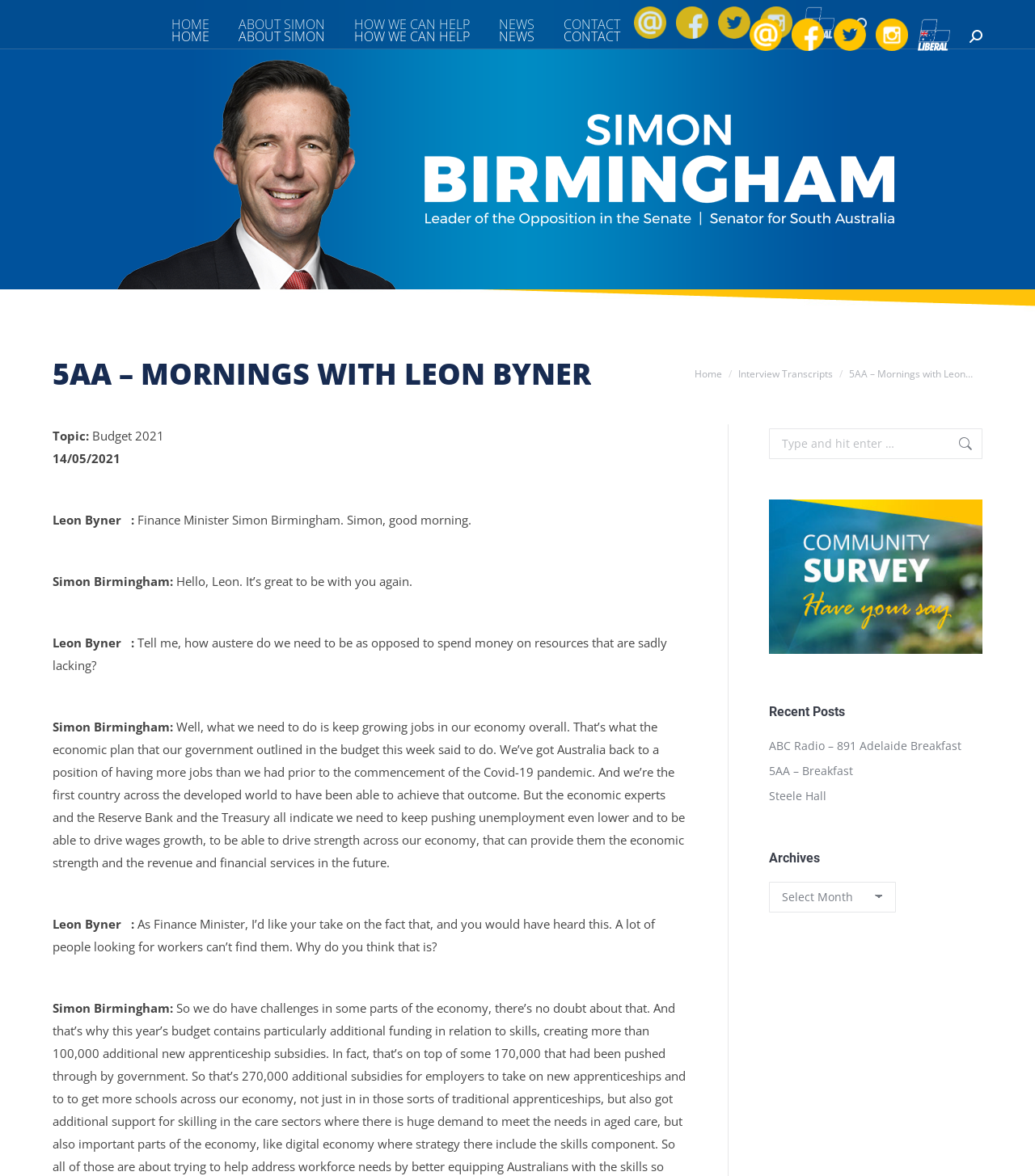Please predict the bounding box coordinates of the element's region where a click is necessary to complete the following instruction: "Click on the HOME link". The coordinates should be represented by four float numbers between 0 and 1, i.e., [left, top, right, bottom].

[0.162, 0.01, 0.205, 0.052]